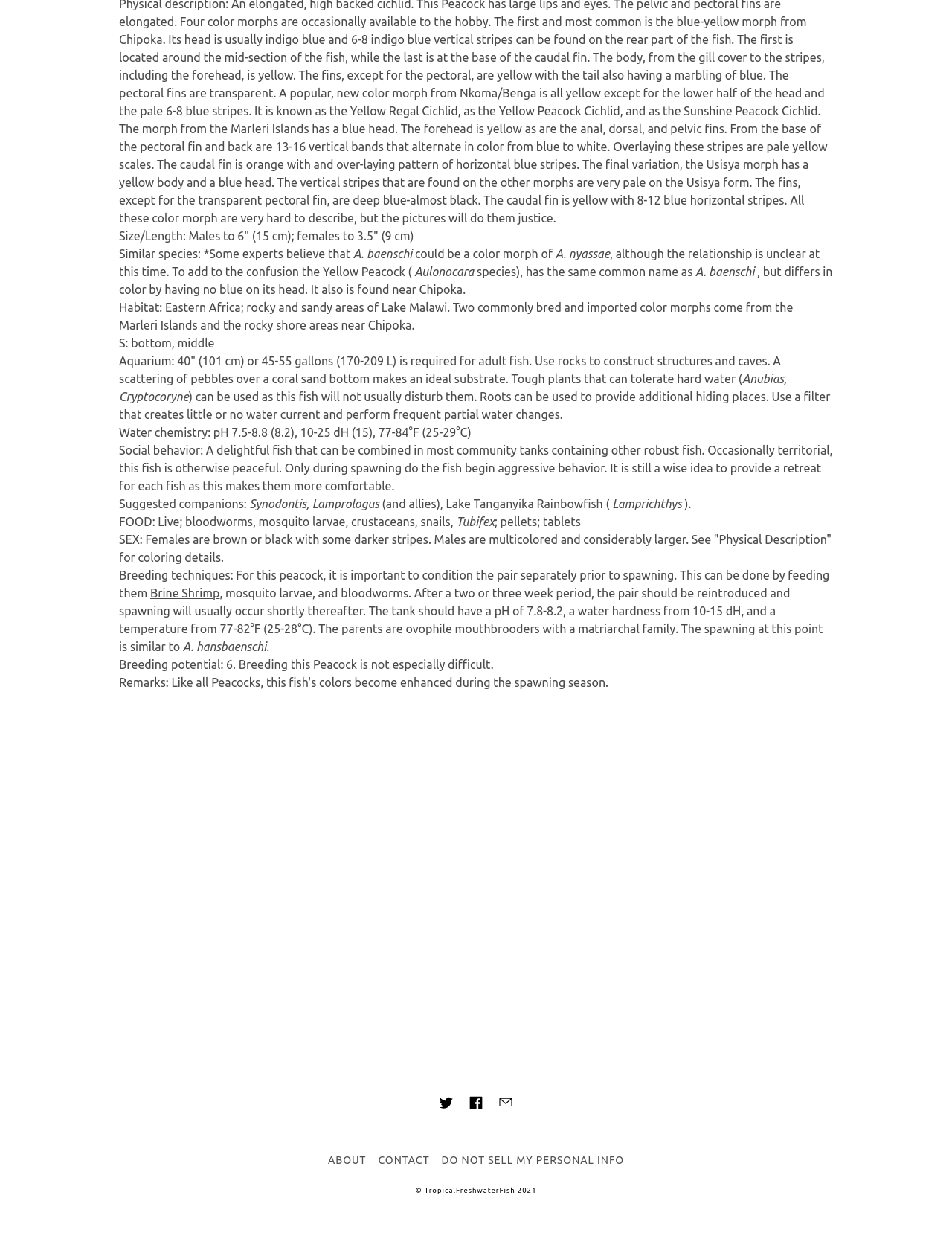Determine the bounding box coordinates of the UI element described below. Use the format (top-left x, top-left y, bottom-right x, bottom-right y) with floating point numbers between 0 and 1: email

[0.516, 0.868, 0.547, 0.891]